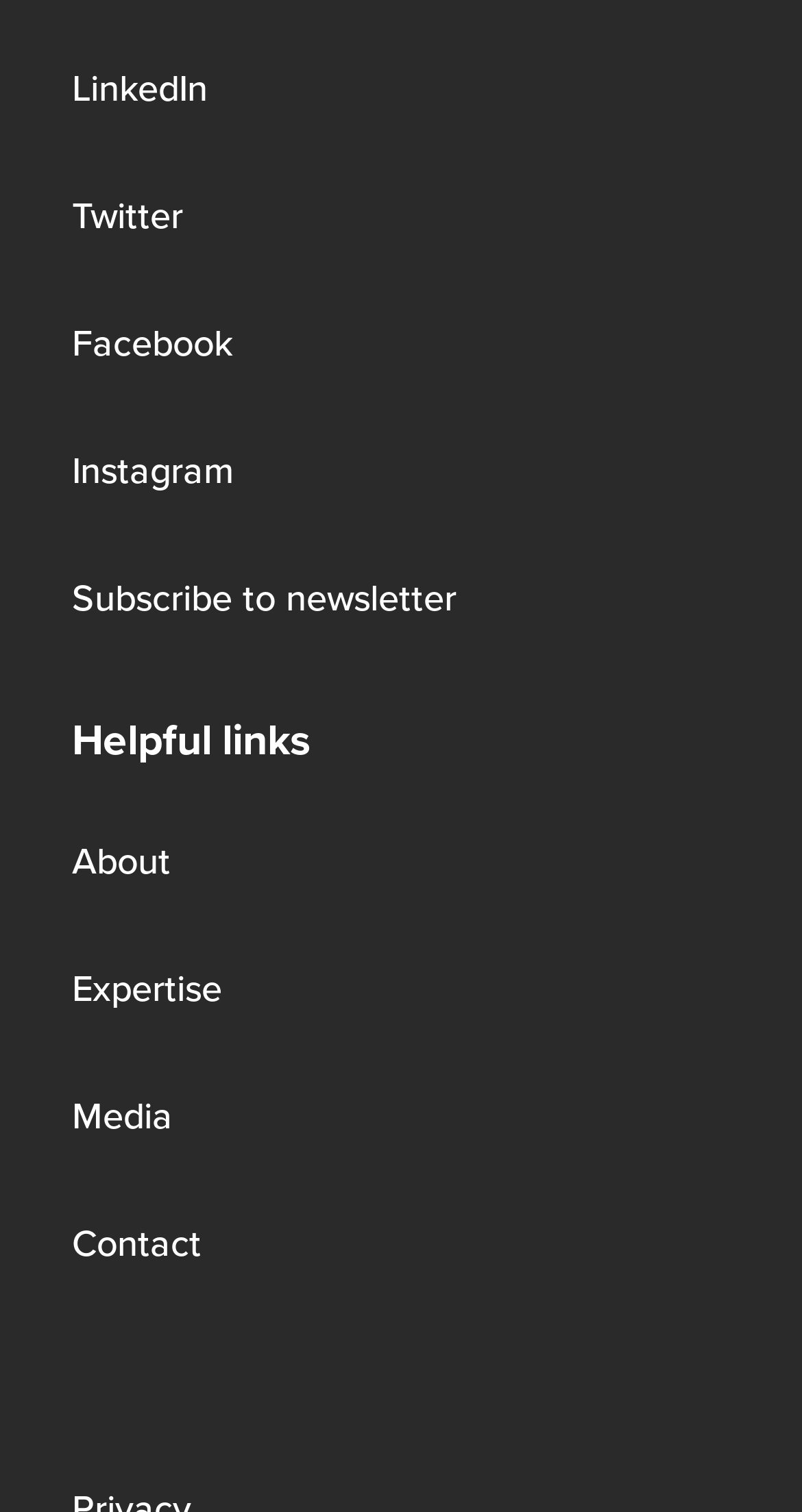Find the bounding box coordinates of the element's region that should be clicked in order to follow the given instruction: "Learn about the Best Online Coding Classes for Kids". The coordinates should consist of four float numbers between 0 and 1, i.e., [left, top, right, bottom].

None